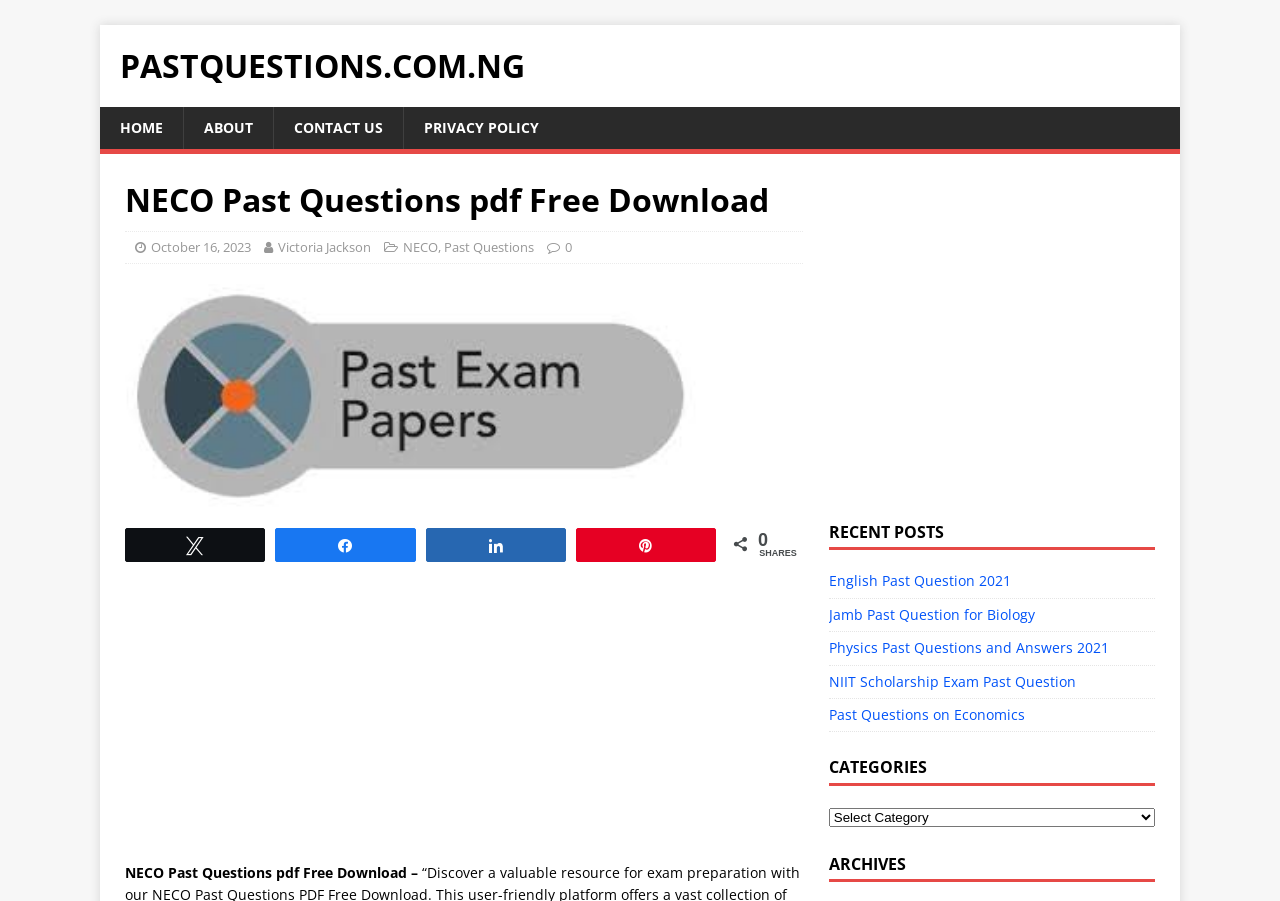Explain the webpage in detail.

The webpage is about NECO Past Questions pdf Free Download, a resource for exam preparation. At the top, there is a header section with a logo and navigation links to "HOME", "ABOUT", "CONTACT US", and "PRIVACY POLICY". Below the header, there is a main content section with a heading "NECO Past Questions pdf Free Download" and a subheading with the date "October 16, 2023" and the author "Victoria Jackson". 

To the right of the subheading, there are links to related topics, including "NECO" and "Past Questions". Below the subheading, there is an image of an English Past Question 2021. 

On the same level as the image, there are social media sharing links, including "N Tweet", "k Share", "s Share", and "A Pin", with a label "SHARES" to the right. 

Below the image and social media links, there is a section with an advertisement iframe. 

Next, there is a section with a heading "RECENT POSTS" and a list of links to recent posts, including "English Past Question 2021", "Jamb Past Question for Biology", and others. 

To the right of the recent posts section, there is another advertisement iframe. 

Below the recent posts section, there are two more sections with headings "CATEGORIES" and "ARCHIVES", respectively. The "CATEGORIES" section has a combobox with a dropdown menu, and the "ARCHIVES" section appears to be empty.